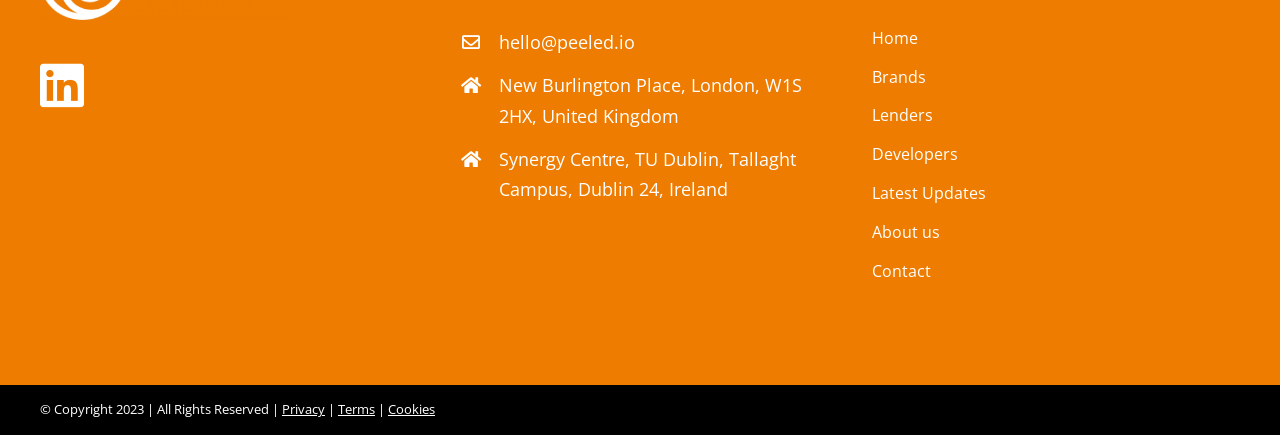Can you pinpoint the bounding box coordinates for the clickable element required for this instruction: "Send an email"? The coordinates should be four float numbers between 0 and 1, i.e., [left, top, right, bottom].

[0.39, 0.069, 0.496, 0.124]